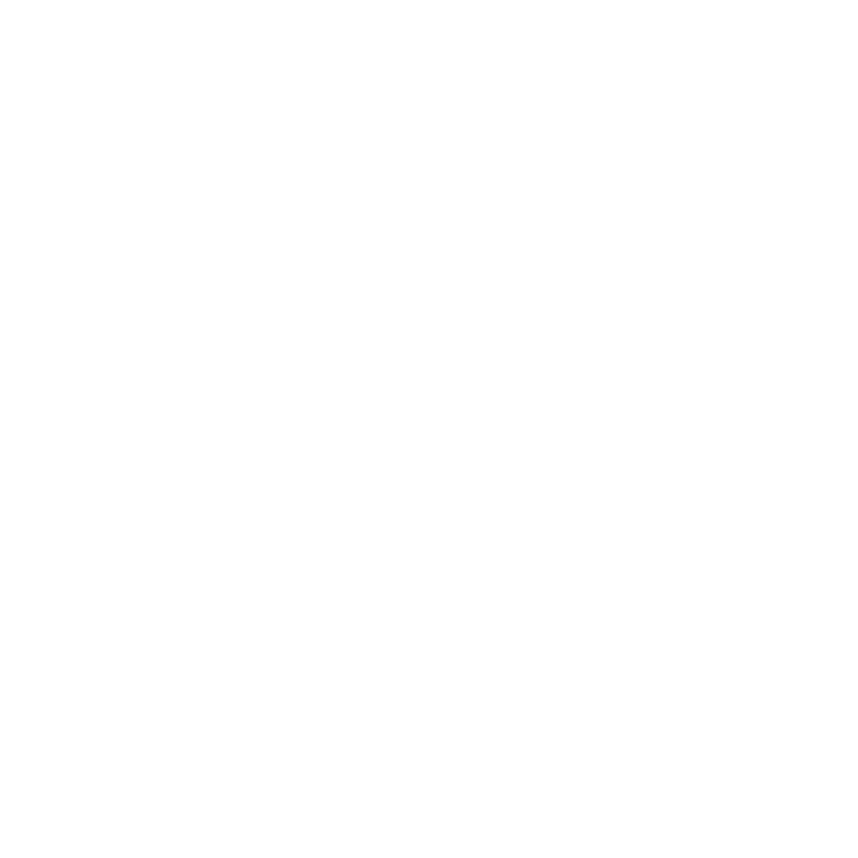Kindly respond to the following question with a single word or a brief phrase: 
What type of products does the company focus on?

IoT devices